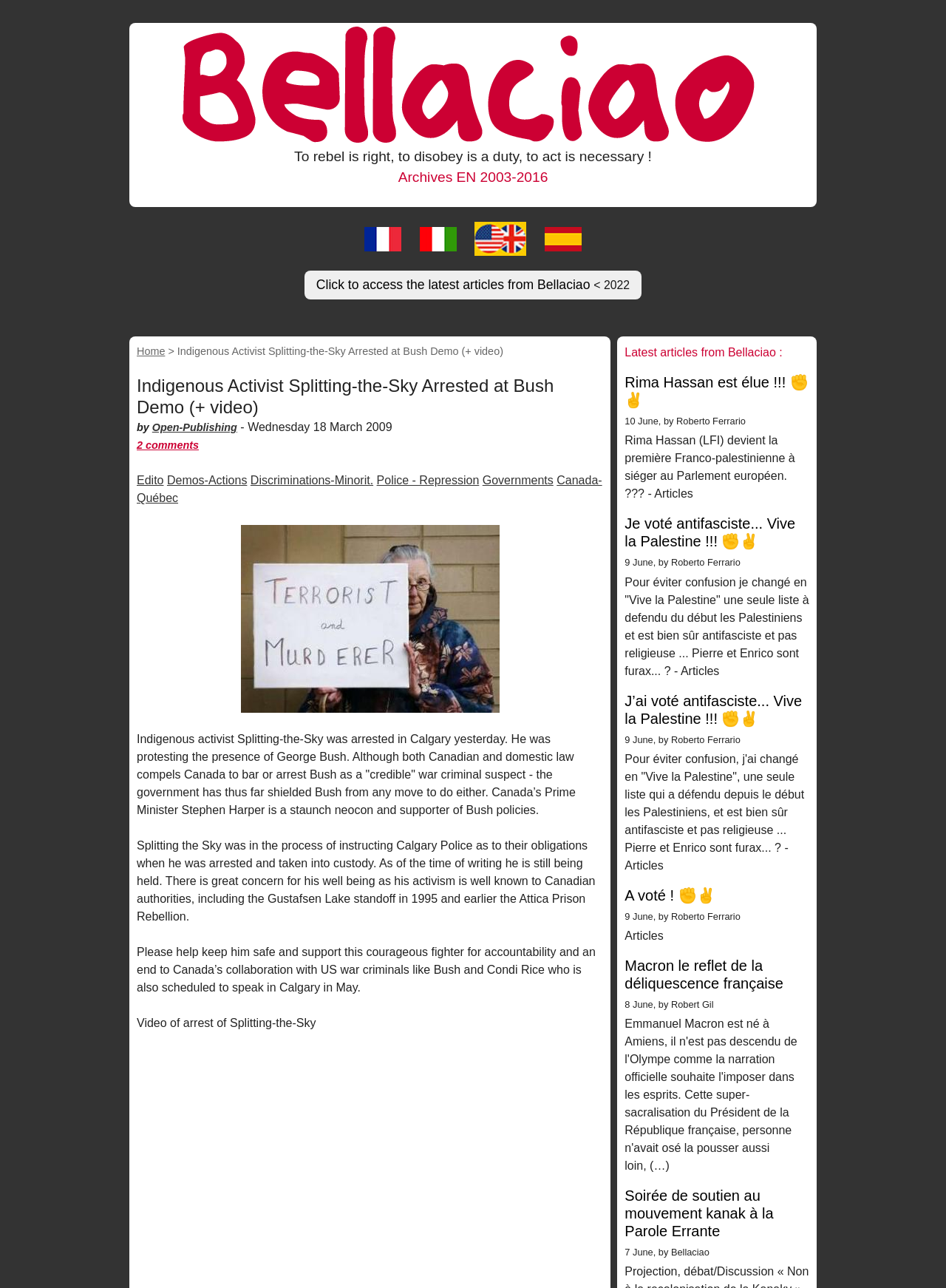Reply to the question below using a single word or brief phrase:
What is the name of the activist arrested in Calgary?

Splitting-the-Sky